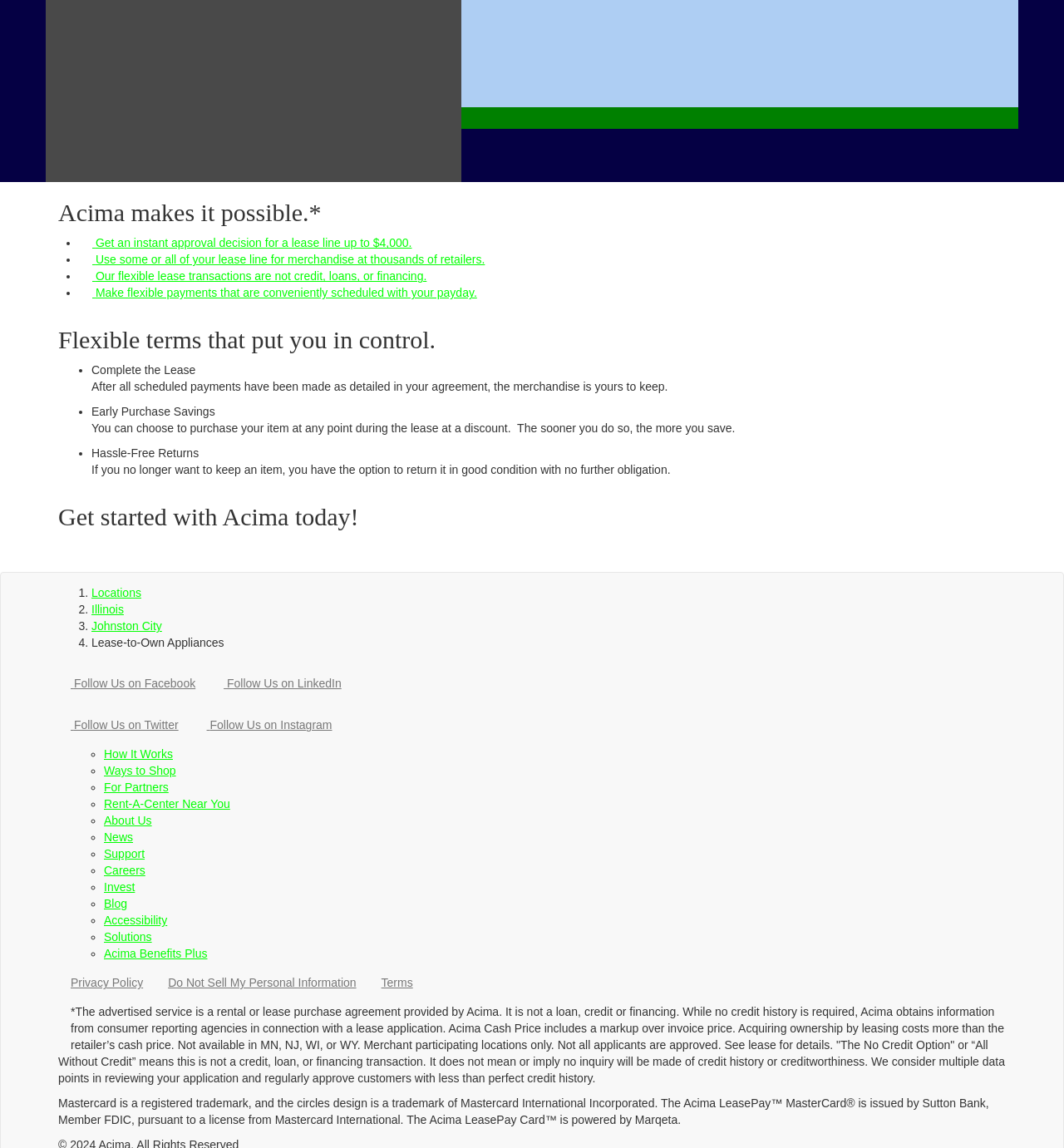Provide a brief response in the form of a single word or phrase:
What are the benefits of early purchase?

Discount